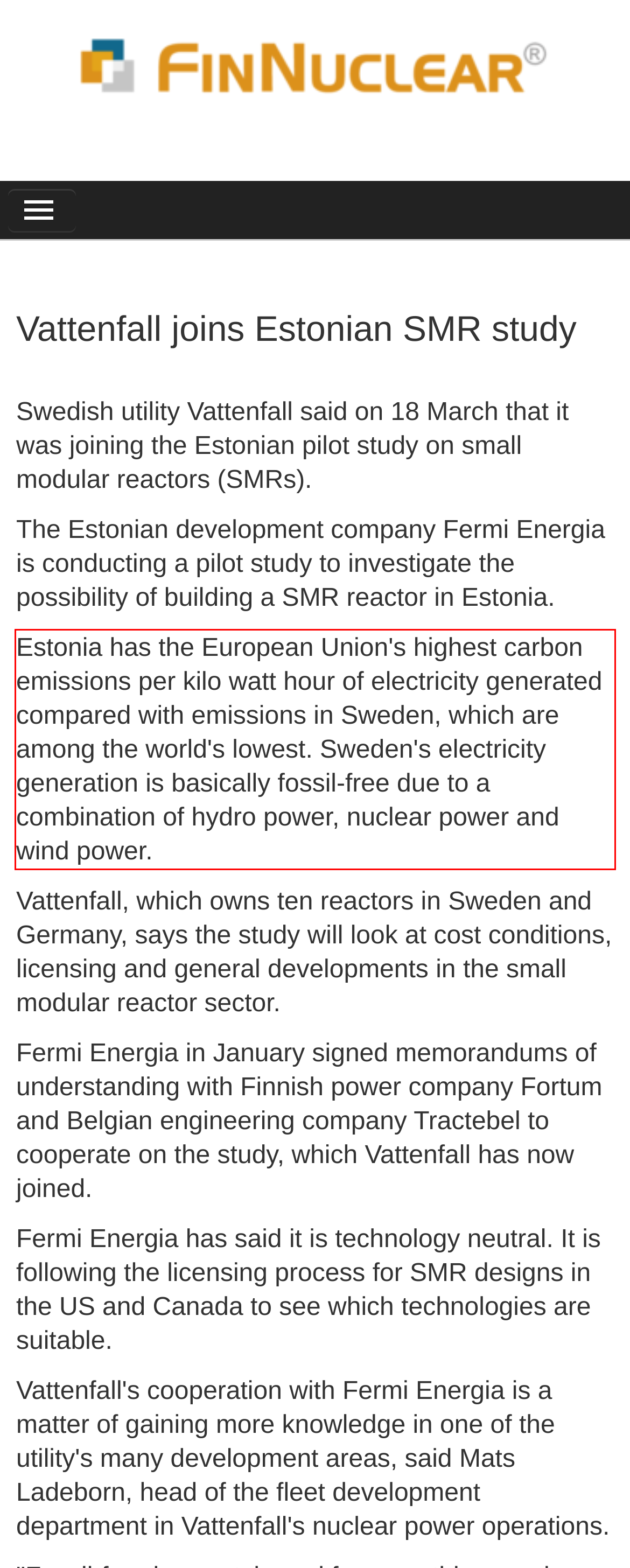Identify and transcribe the text content enclosed by the red bounding box in the given screenshot.

Estonia has the European Union's highest carbon emissions per kilo watt hour of electricity generated compared with emissions in Sweden, which are among the world's lowest. Sweden's electricity generation is basically fossil-free due to a combination of hydro power, nuclear power and wind power.